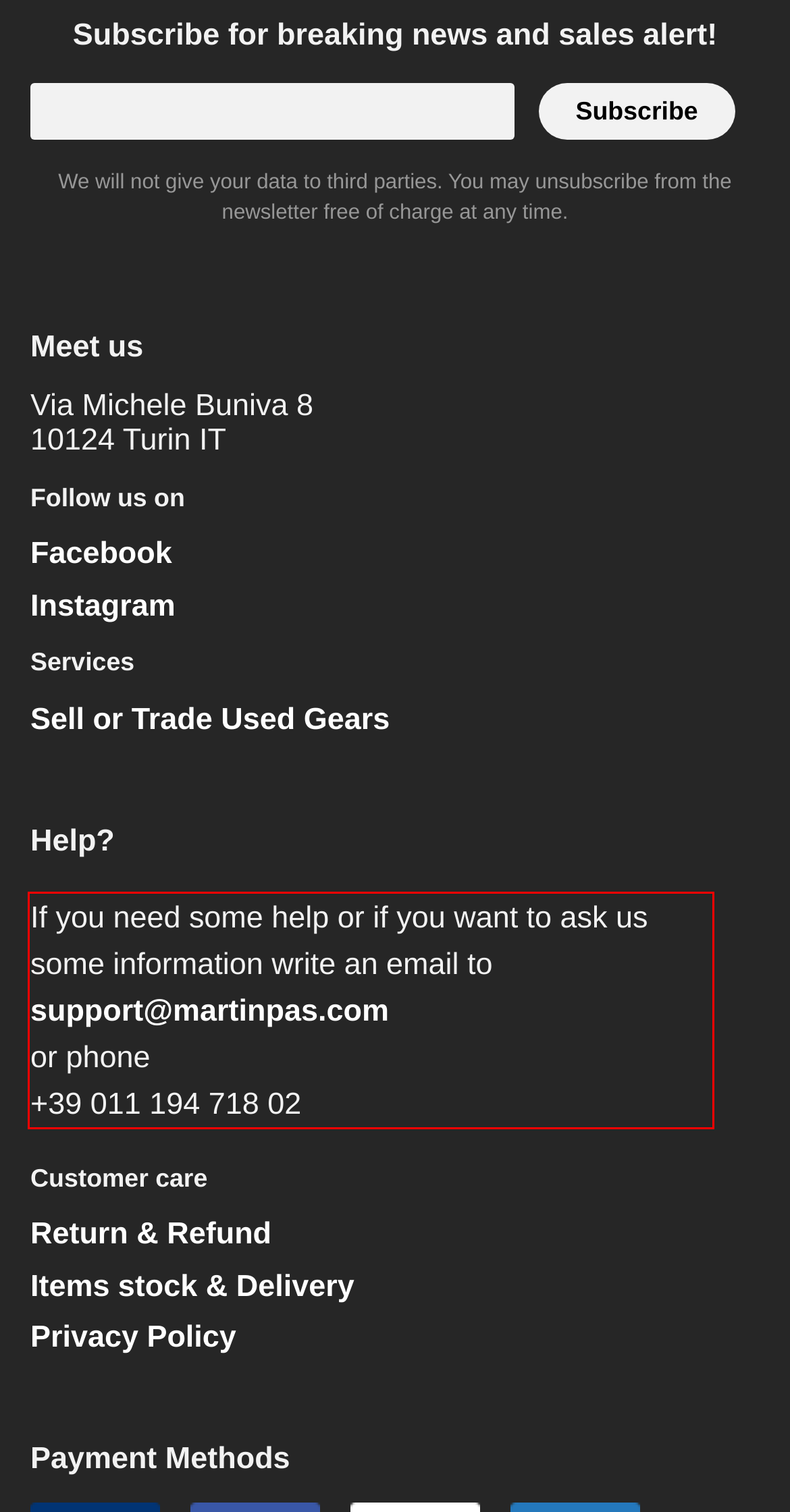Examine the screenshot of the webpage, locate the red bounding box, and perform OCR to extract the text contained within it.

If you need some help or if you want to ask us some information write an email to support@martinpas.com or phone +39 011 194 718 02